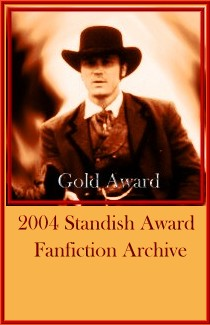What is the purpose of the Ezra's Body of Slash Archive?
Please use the image to deliver a detailed and complete answer.

According to the caption, the archive is dedicated to fan-created content and emphasizes the artistry and creativity of its contributors, which implies that its primary purpose is to celebrate and recognize outstanding fanfiction.